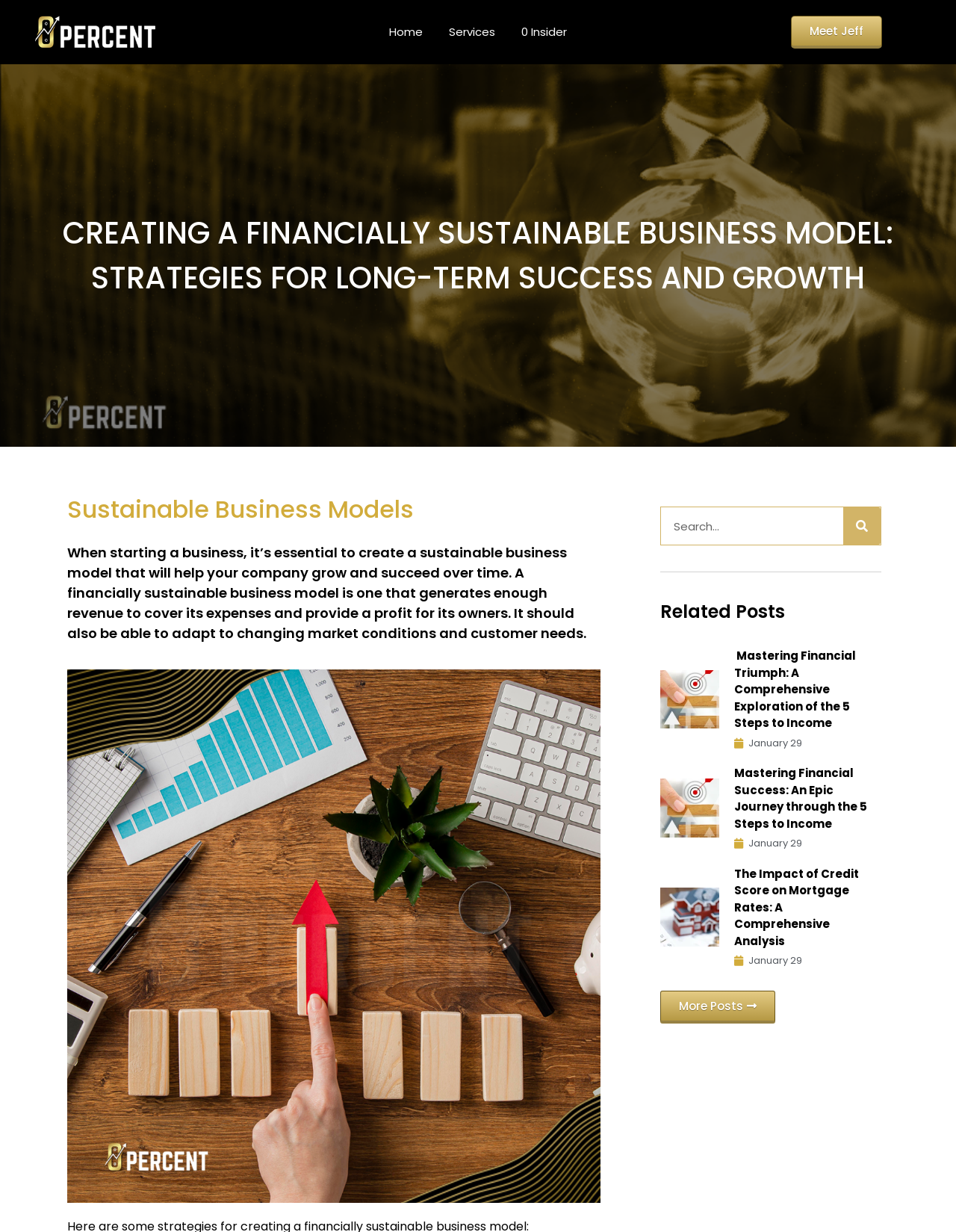Determine the bounding box coordinates for the HTML element mentioned in the following description: "Meet Jeff". The coordinates should be a list of four floats ranging from 0 to 1, represented as [left, top, right, bottom].

[0.827, 0.013, 0.923, 0.04]